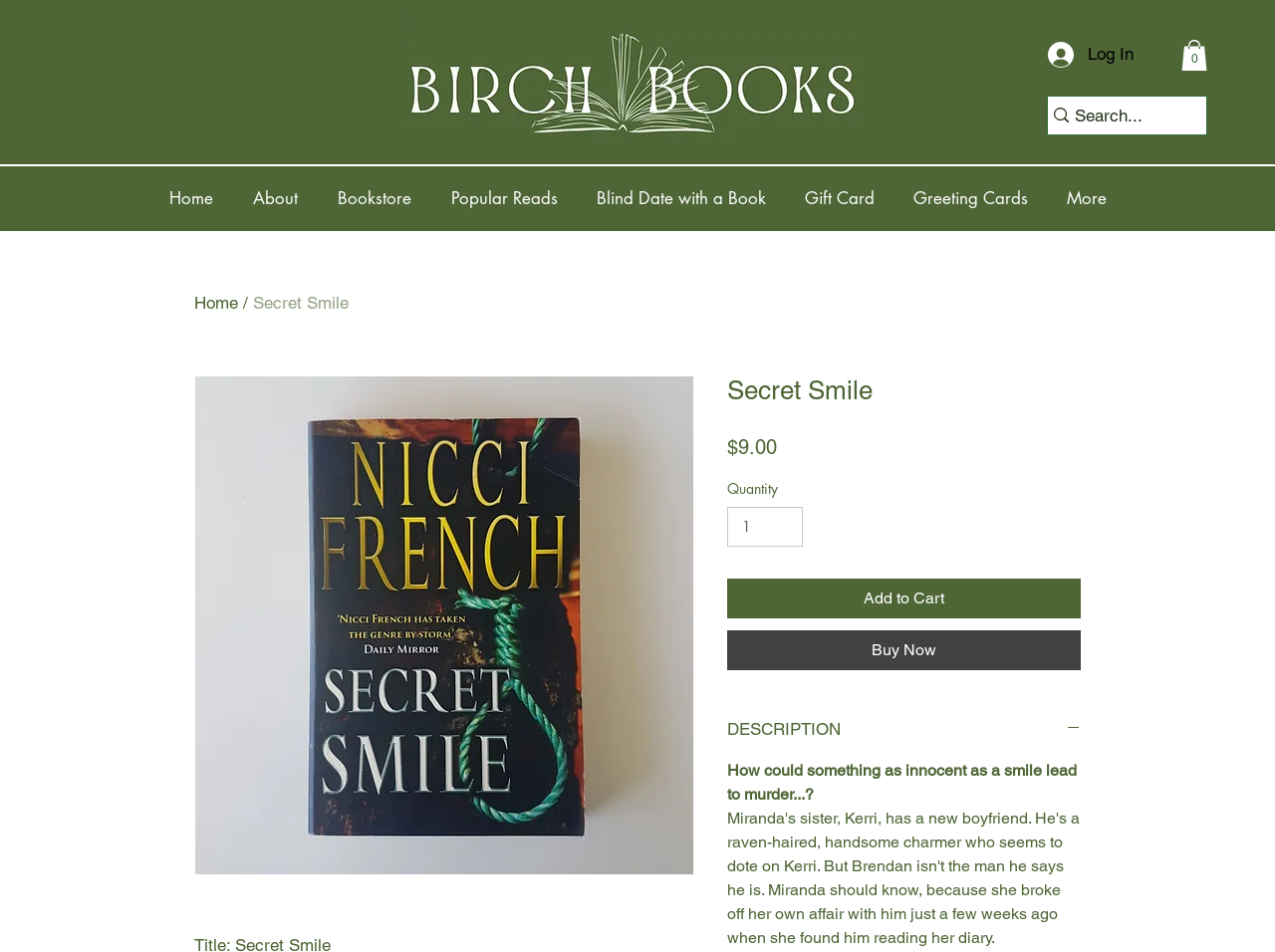What is the title of the book?
Answer the question with just one word or phrase using the image.

Secret Smile